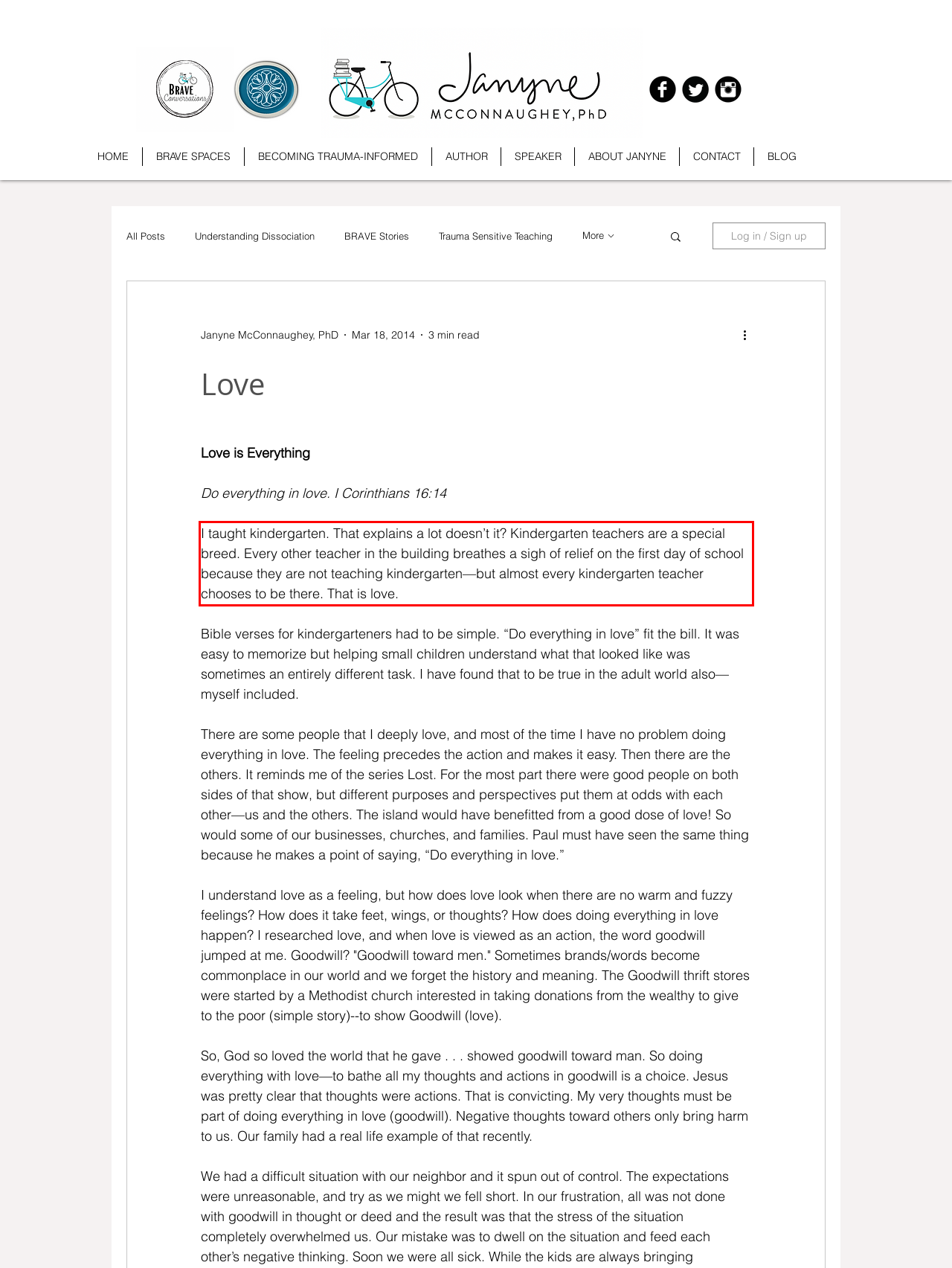In the given screenshot, locate the red bounding box and extract the text content from within it.

I taught kindergarten. That explains a lot doesn’t it? Kindergarten teachers are a special breed. Every other teacher in the building breathes a sigh of relief on the first day of school because they are not teaching kindergarten—but almost every kindergarten teacher chooses to be there. That is love.